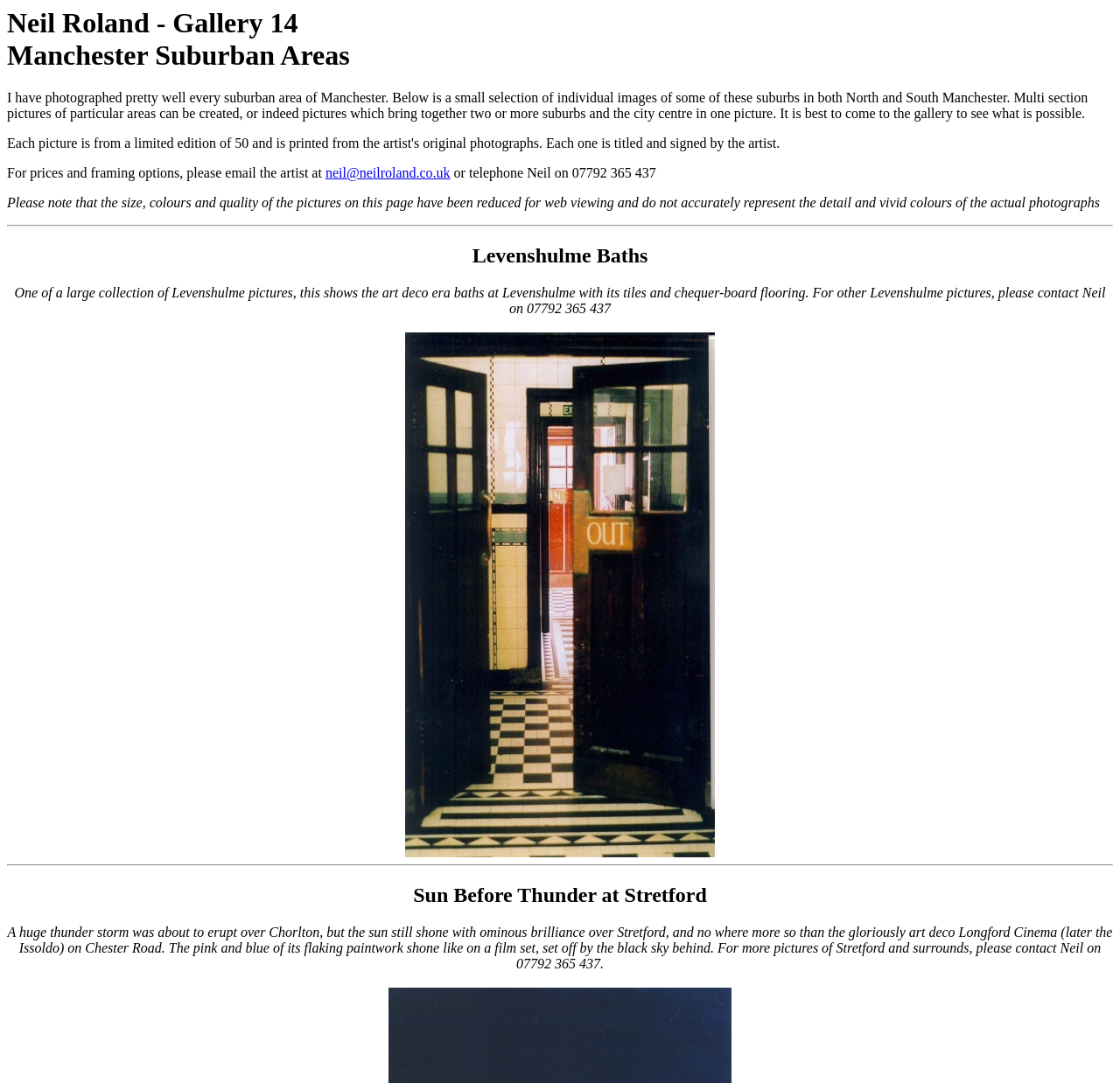Please find and generate the text of the main header of the webpage.

Neil Roland - Gallery 14
Manchester Suburban Areas